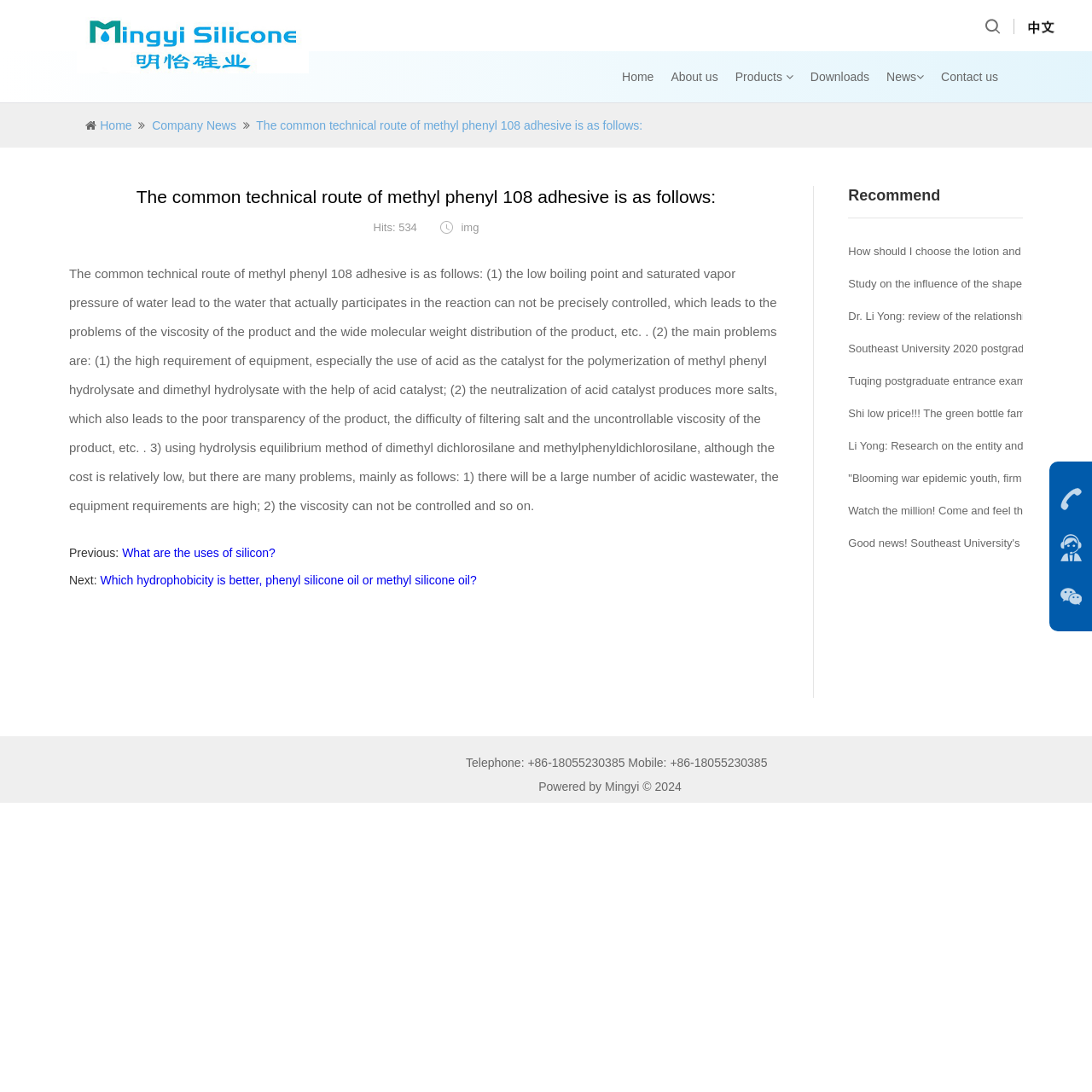Locate the bounding box coordinates of the element's region that should be clicked to carry out the following instruction: "Click the 'Products' link". The coordinates need to be four float numbers between 0 and 1, i.e., [left, top, right, bottom].

[0.673, 0.047, 0.726, 0.094]